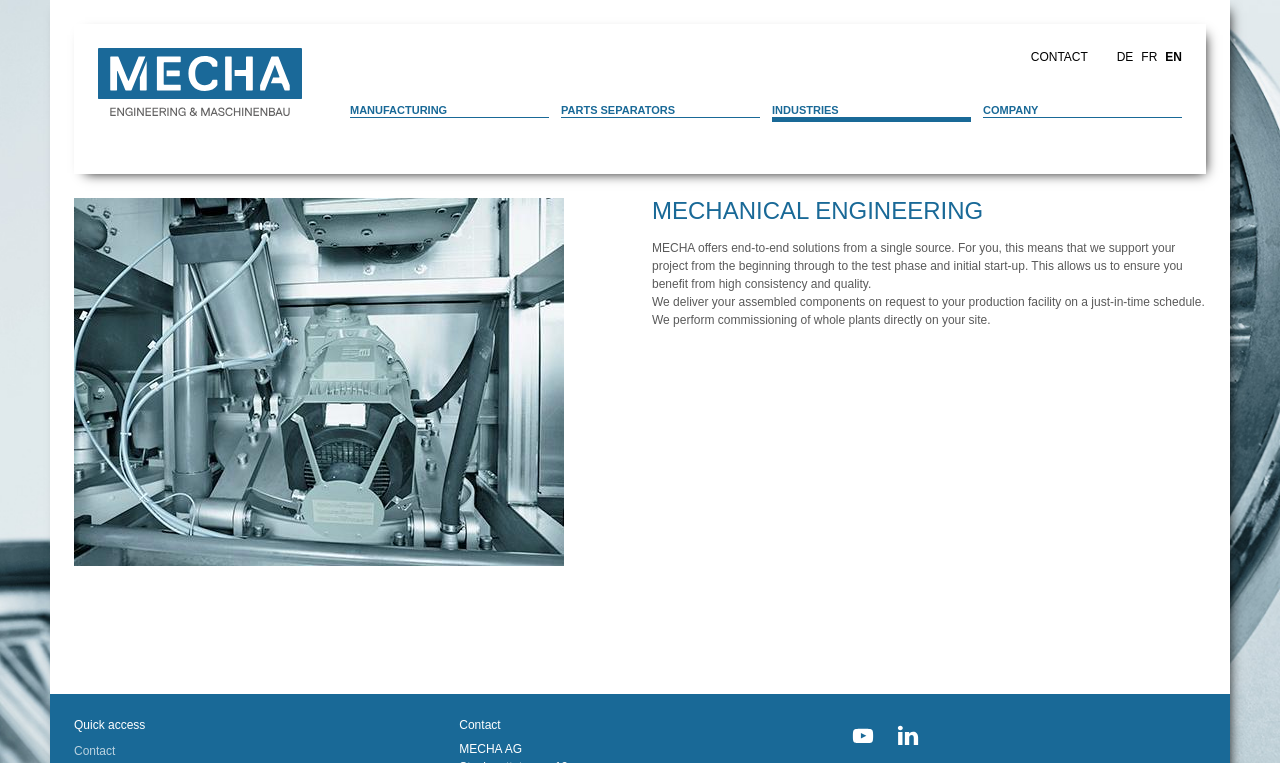Using a single word or phrase, answer the following question: 
What is the purpose of the 'Parts Separators' section?

Depot-Line 7000